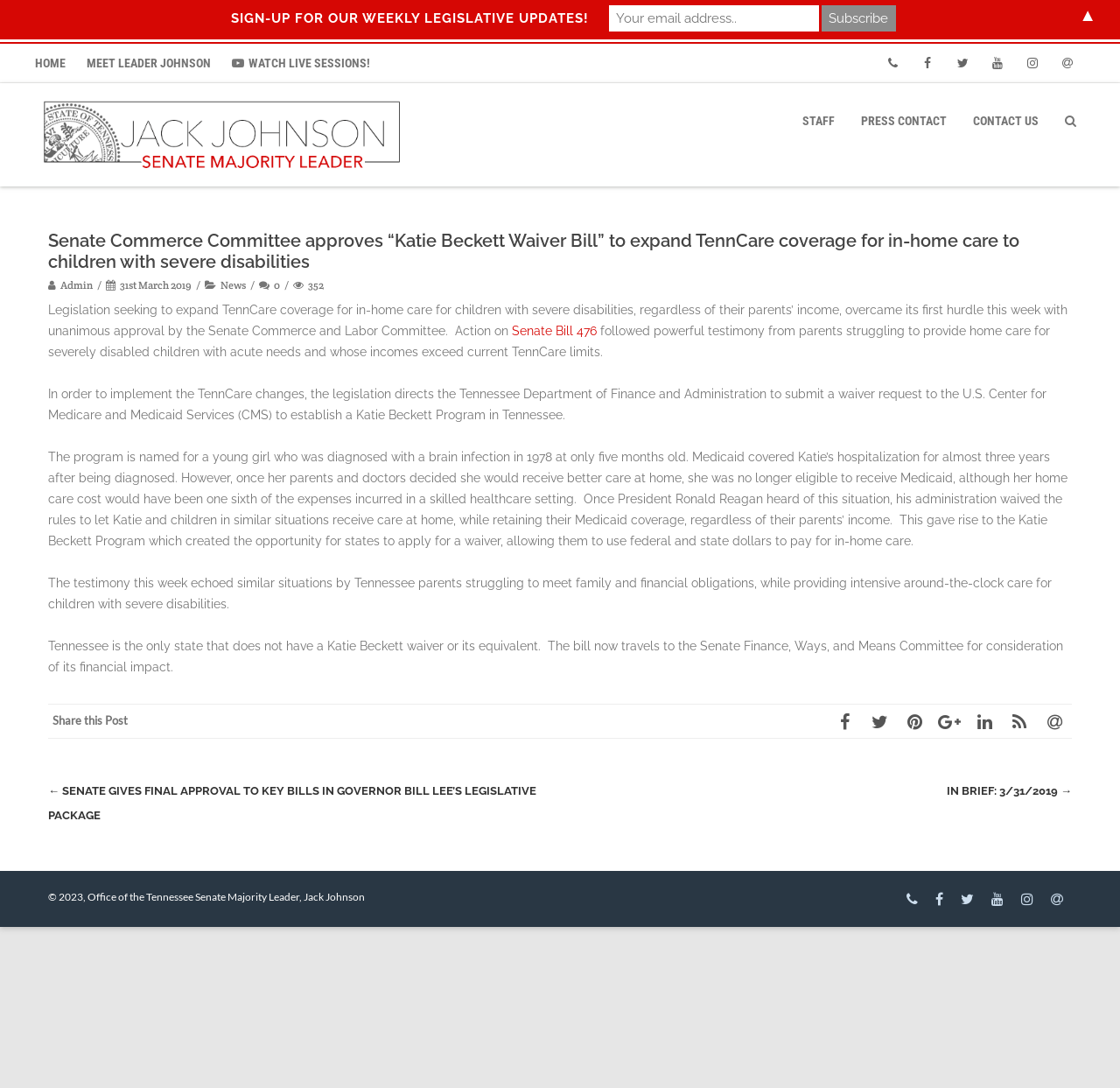Please study the image and answer the question comprehensively:
How many states do not have a Katie Beckett waiver or its equivalent?

The article states that Tennessee is the only state that does not have a Katie Beckett waiver or its equivalent, which means that there is only one state that does not have such a program.